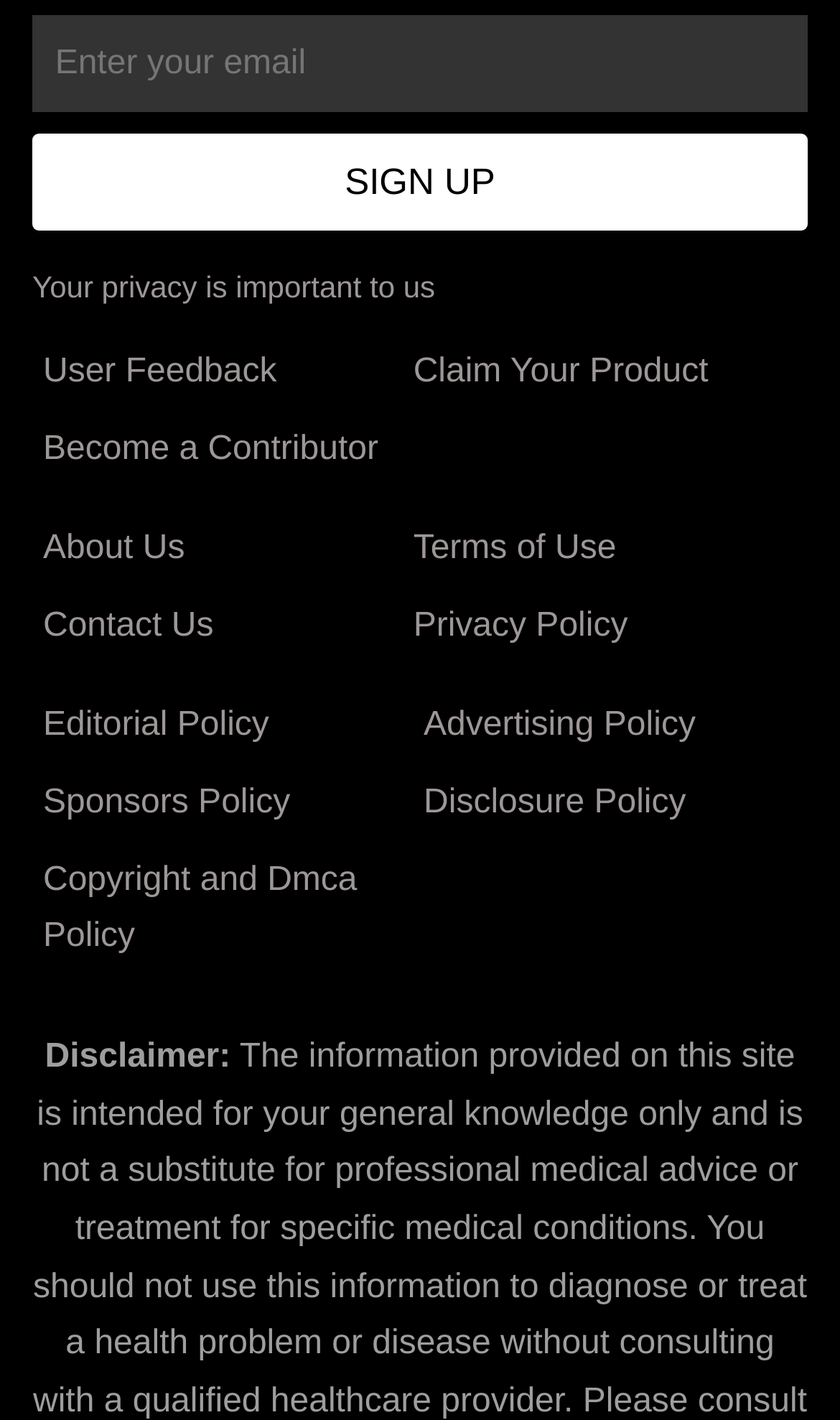Bounding box coordinates are given in the format (top-left x, top-left y, bottom-right x, bottom-right y). All values should be floating point numbers between 0 and 1. Provide the bounding box coordinate for the UI element described as: Terms of Use

[0.479, 0.36, 0.91, 0.415]